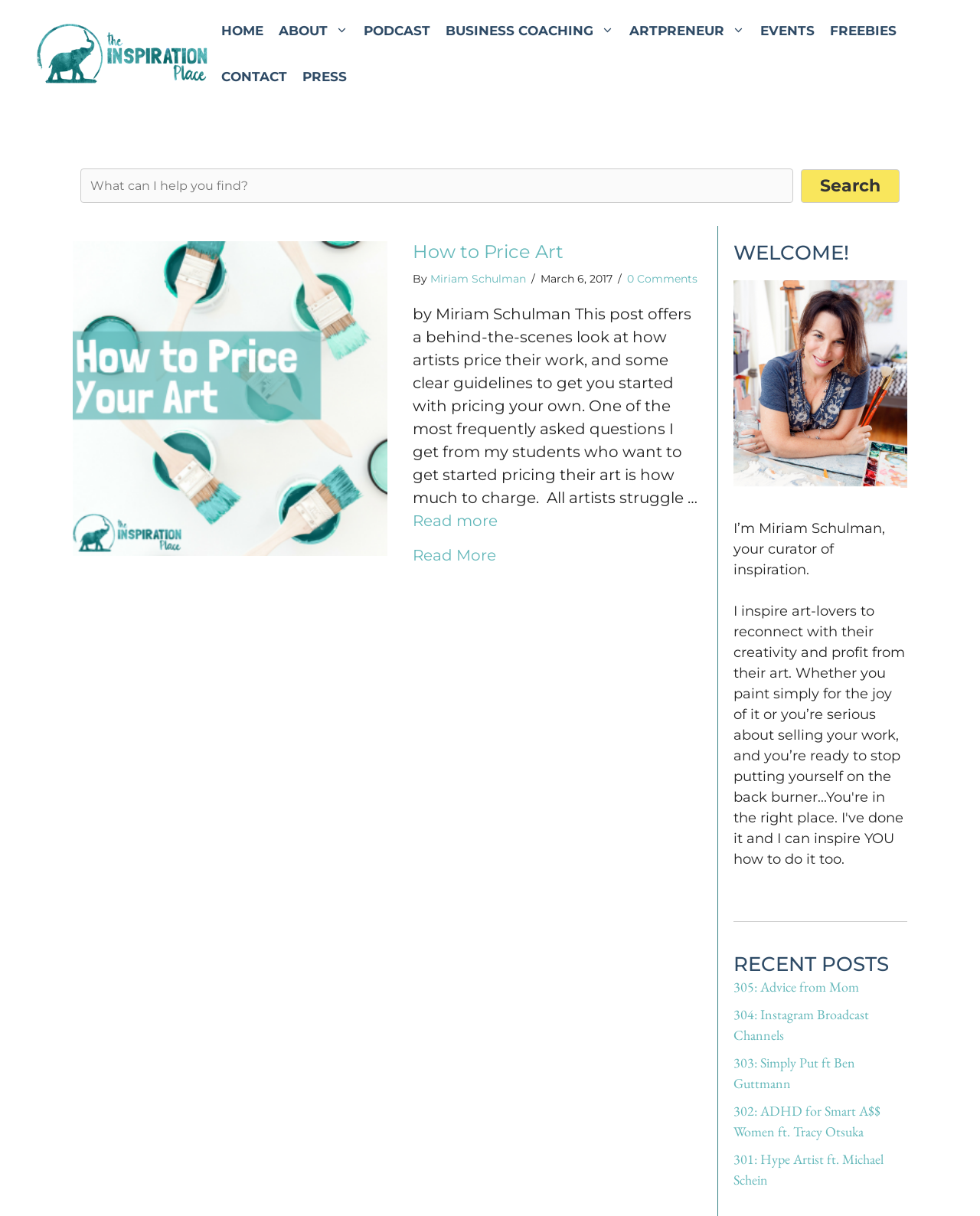Provide an in-depth caption for the contents of the webpage.

The webpage is about "art business Archives" on "the Inspiration Place" website. At the top, there is a banner with a link to the website's homepage and an image of the website's logo. Below the banner, there is a navigation menu with links to various sections of the website, including "HOME", "ABOUT", "PODCAST", "BUSINESS COACHING", "ARTPRENEUR", "EVENTS", "FREEBIES", "CONTACT", and "PRESS".

On the left side of the page, there is a search form with a search input box and a "Search" button. Below the search form, there is a featured article titled "How to Price Art" with a link to the full article. The article has a heading, a brief summary, and a "Read more" link.

To the right of the featured article, there is a welcome section with a heading "WELCOME!" and a brief introduction to the website's curator, Miriam Schulman. Below the welcome section, there is a section titled "RECENT POSTS" with links to five recent articles.

Throughout the page, there are several links, images, and static text elements, including headings, paragraphs, and captions. The overall structure of the page is divided into sections, with clear headings and concise text, making it easy to navigate and find relevant information.